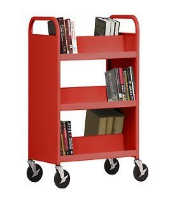Respond with a single word or phrase for the following question: 
What is the purpose of the handles on the book cart?

Easy maneuverability